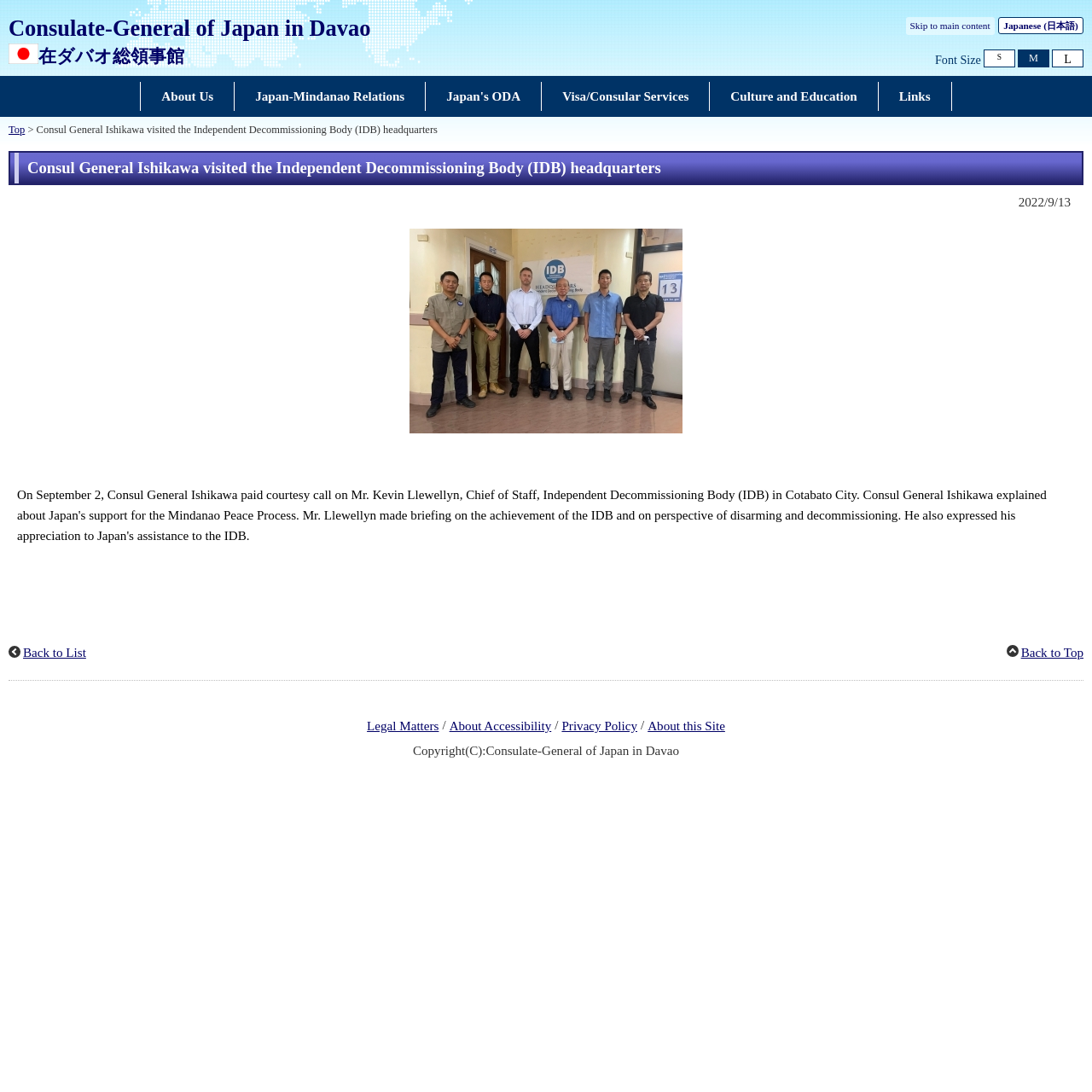Locate the bounding box coordinates of the item that should be clicked to fulfill the instruction: "Go to About Us page".

[0.142, 0.076, 0.201, 0.1]